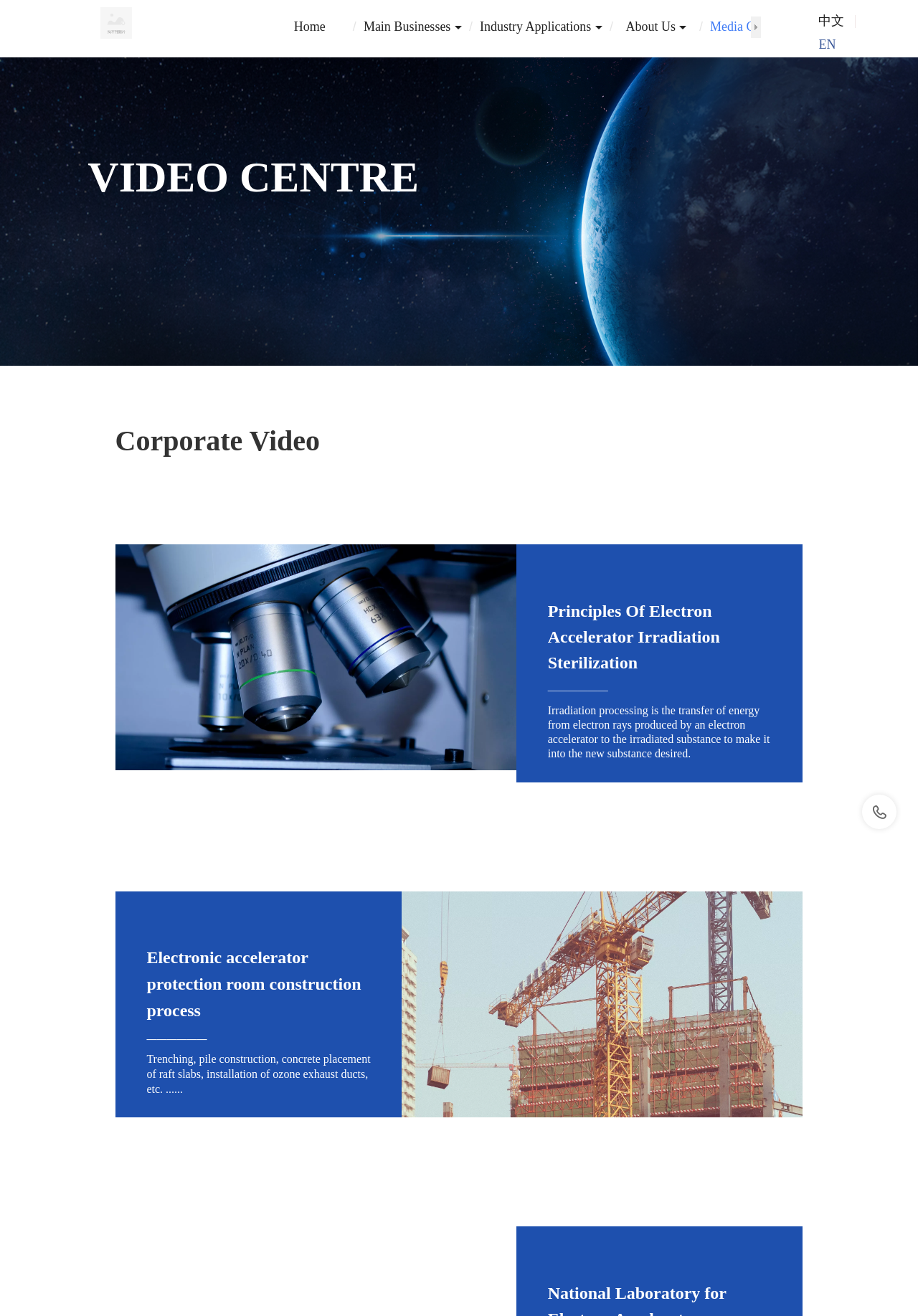What is the first menu item?
Based on the screenshot, provide your answer in one word or phrase.

Home